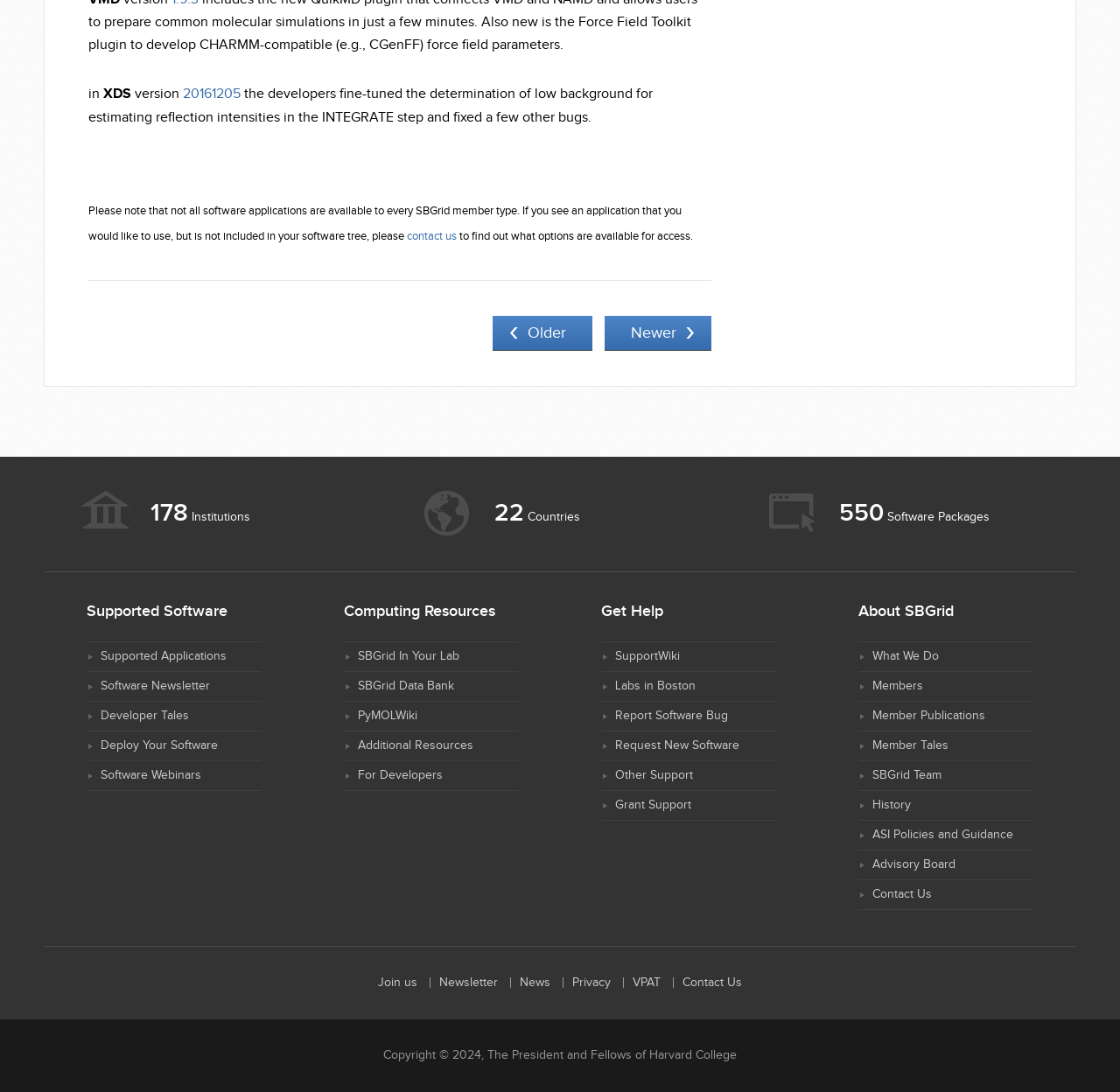Identify the bounding box for the described UI element: "What We Do".

[0.779, 0.595, 0.838, 0.608]